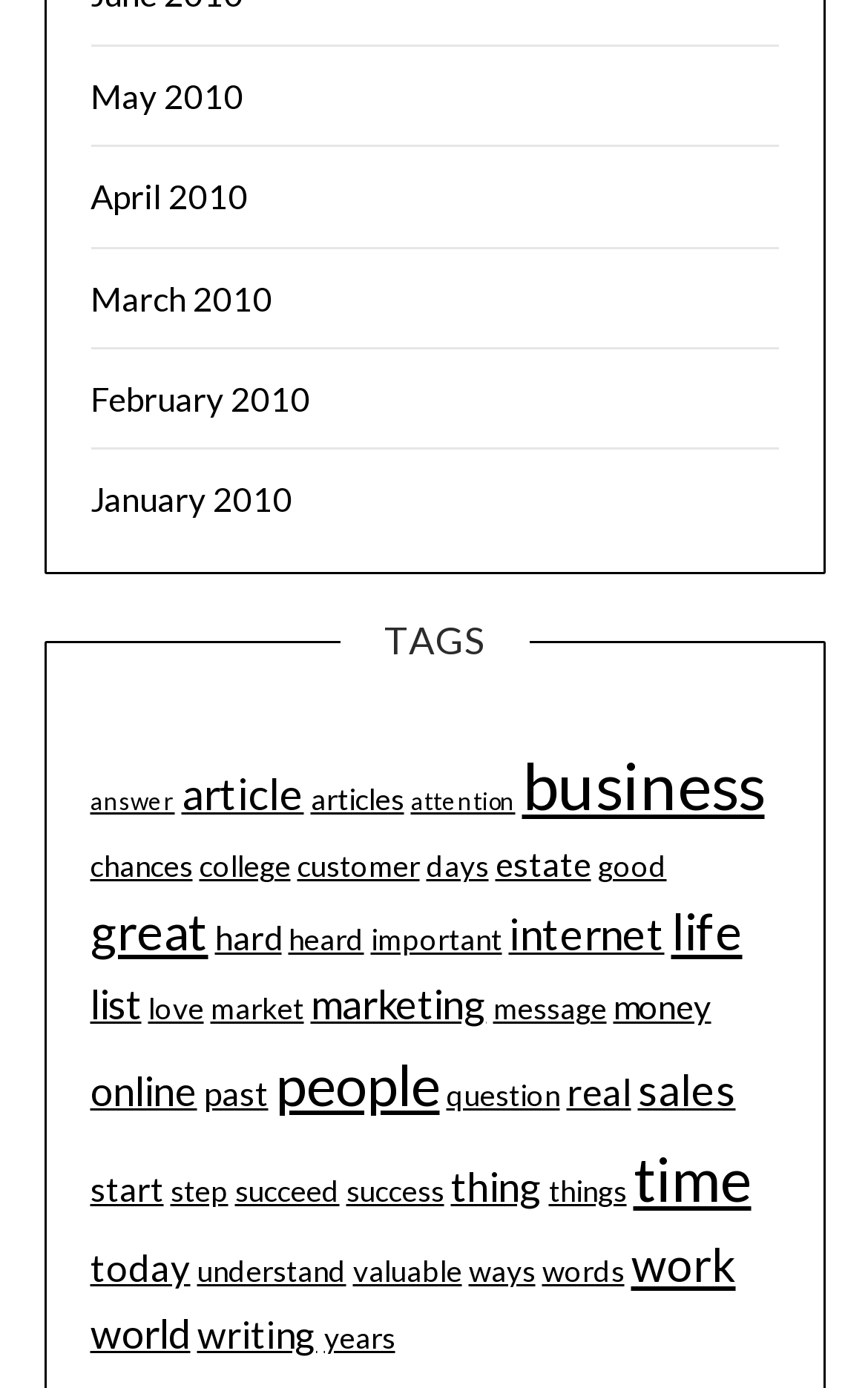Identify the bounding box coordinates of the specific part of the webpage to click to complete this instruction: "Learn about life".

[0.773, 0.649, 0.855, 0.692]